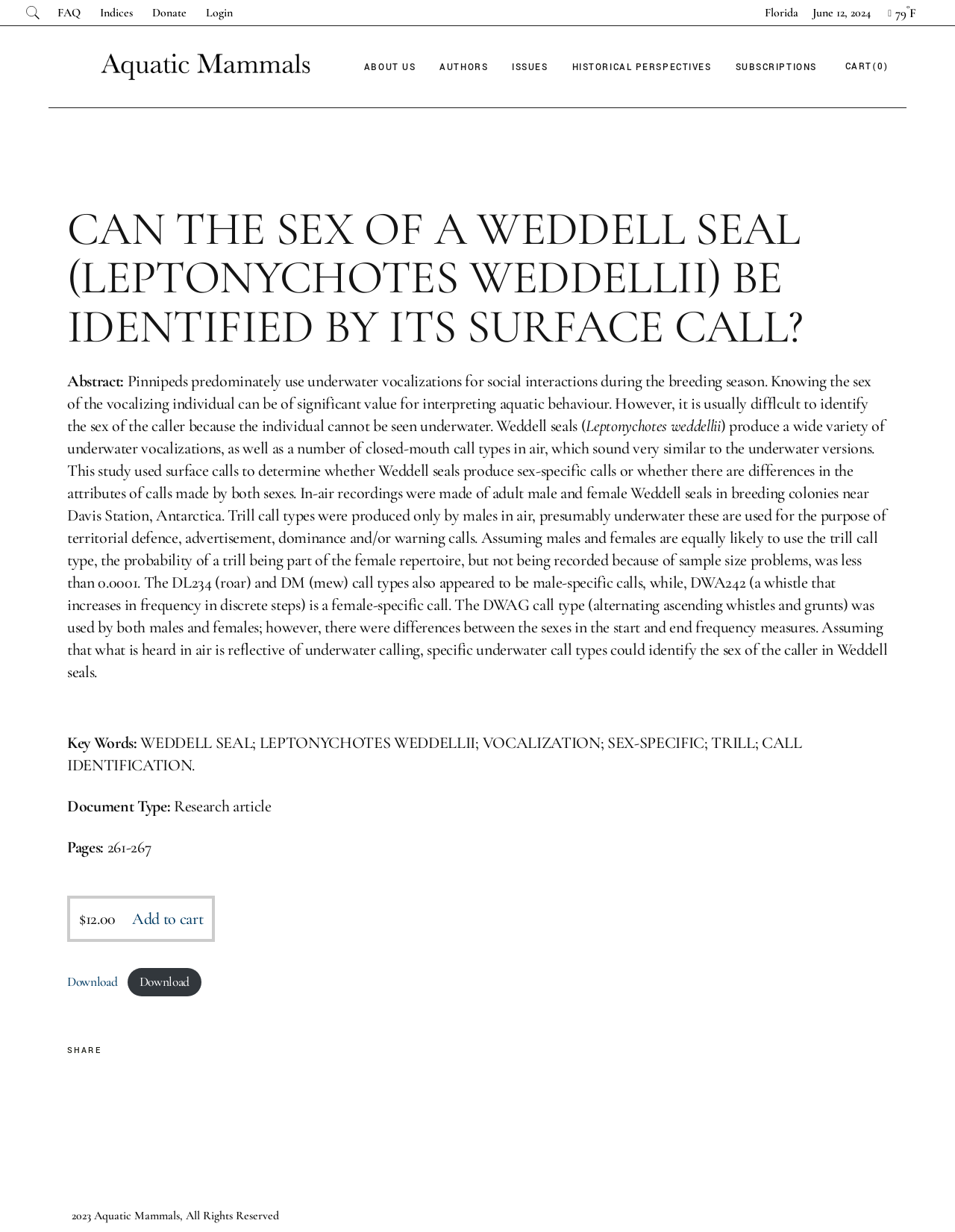Please locate the bounding box coordinates for the element that should be clicked to achieve the following instruction: "Click the Donate link". Ensure the coordinates are given as four float numbers between 0 and 1, i.e., [left, top, right, bottom].

[0.159, 0.004, 0.195, 0.016]